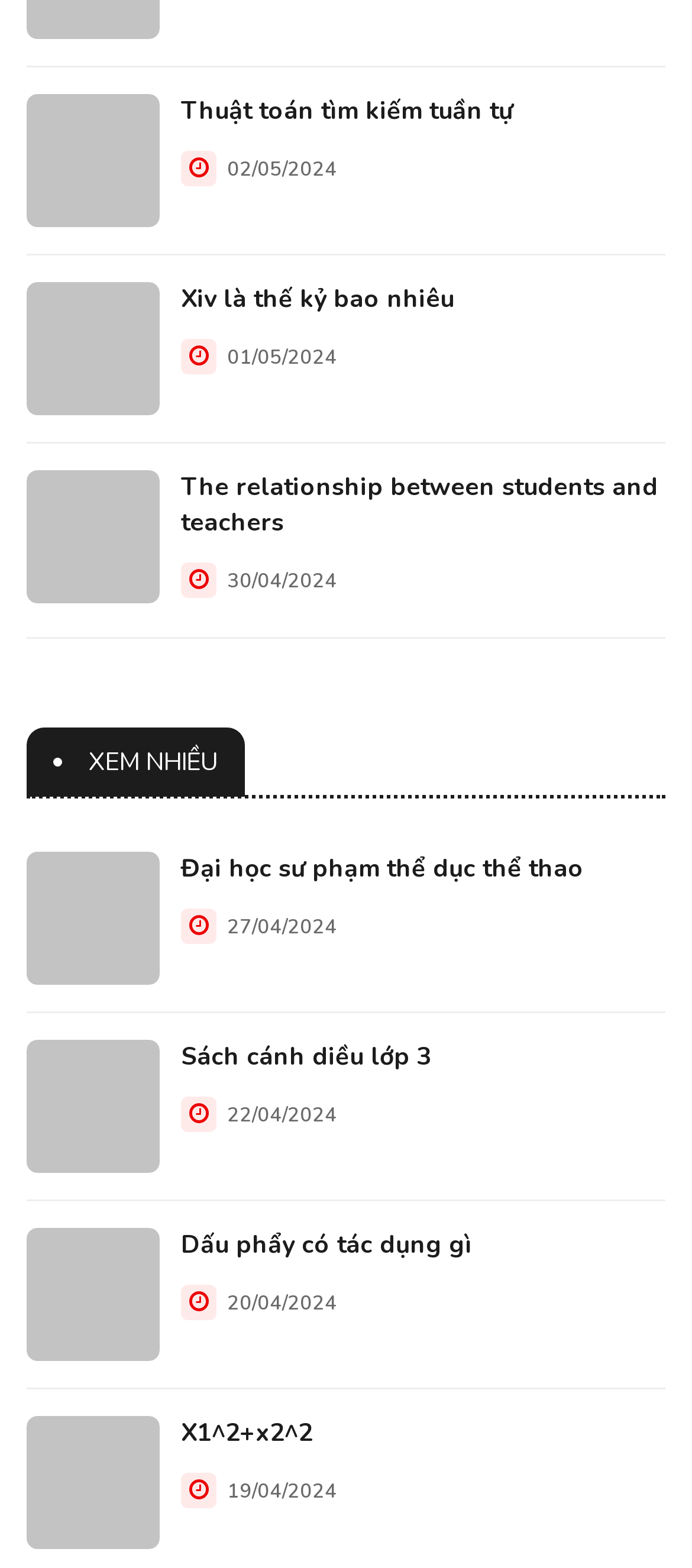Please pinpoint the bounding box coordinates for the region I should click to adhere to this instruction: "Click on the link 'thuật toán tìm kiếm tuần tự'".

[0.038, 0.06, 0.231, 0.145]